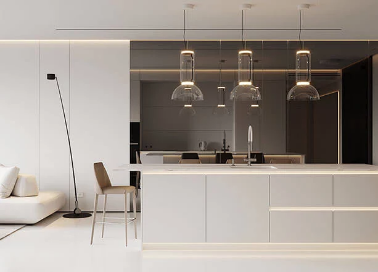Give a one-word or phrase response to the following question: How many pendant lights are there?

Three